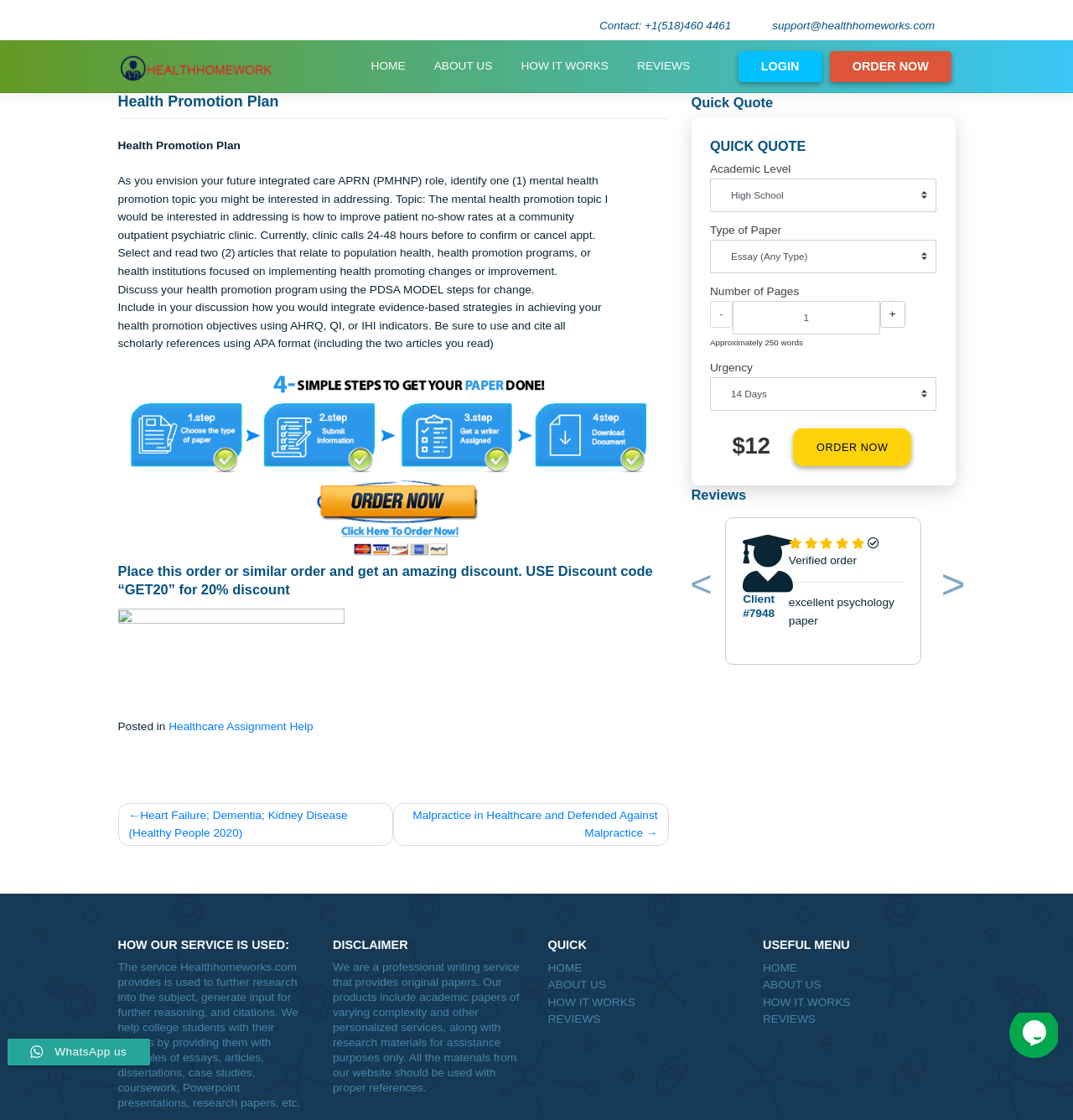What is the purpose of the 'Quick Quote' section?
Based on the image, answer the question with a single word or brief phrase.

to get a quote for academic paper